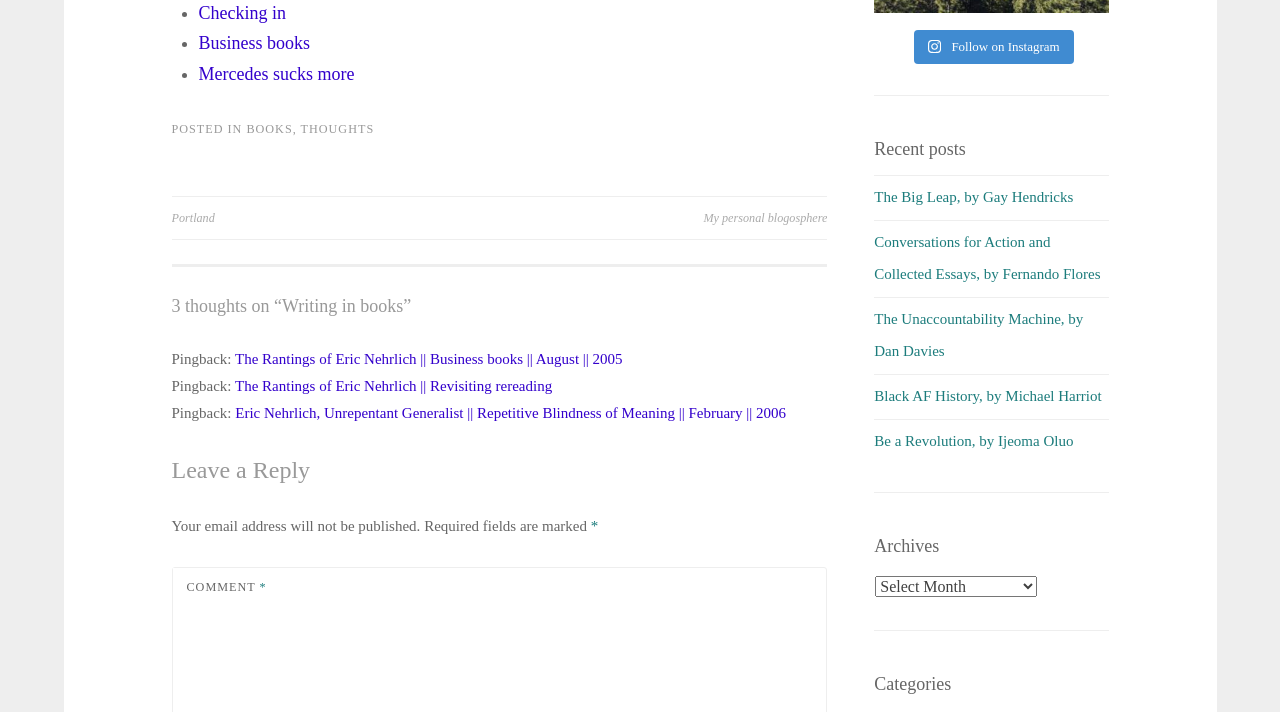Bounding box coordinates must be specified in the format (top-left x, top-left y, bottom-right x, bottom-right y). All values should be floating point numbers between 0 and 1. What are the bounding box coordinates of the UI element described as: Requirements

None